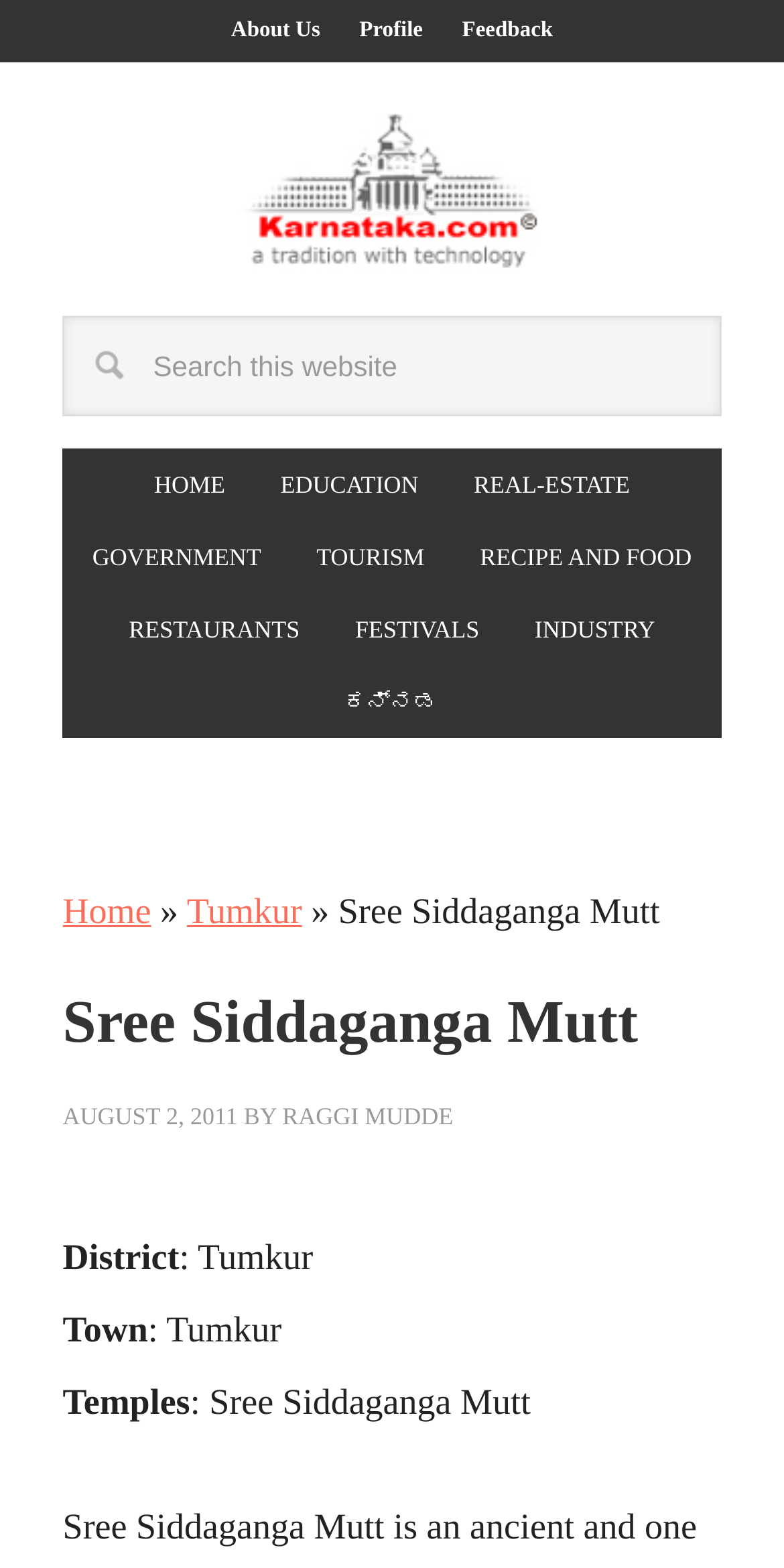What is the district of the town?
Refer to the image and offer an in-depth and detailed answer to the question.

The district of the town can be found in the section below the header, which mentions 'District: Tumkur'.